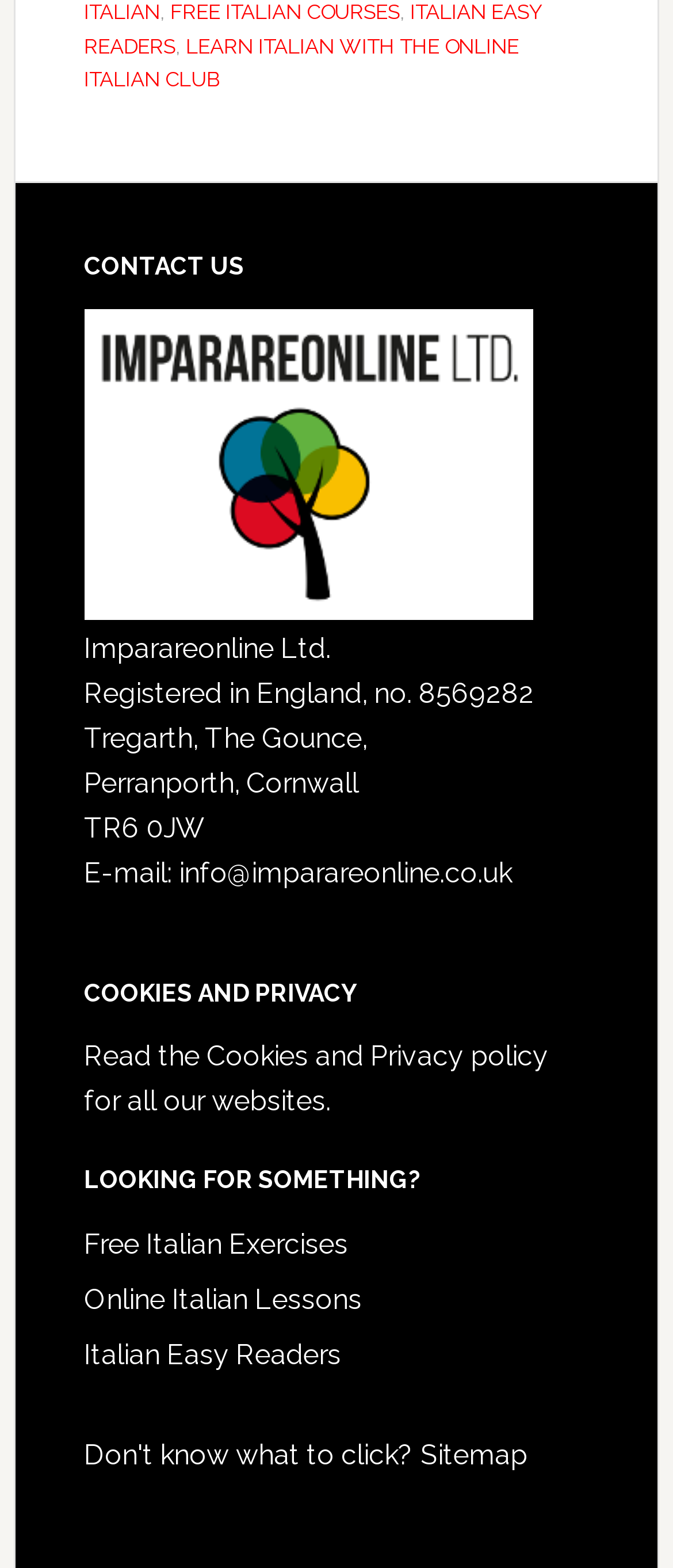Use the information in the screenshot to answer the question comprehensively: What is the company registration number?

The company registration number can be found in the static text element which is located at the bottom of the webpage, in the contact information section, next to the company name.